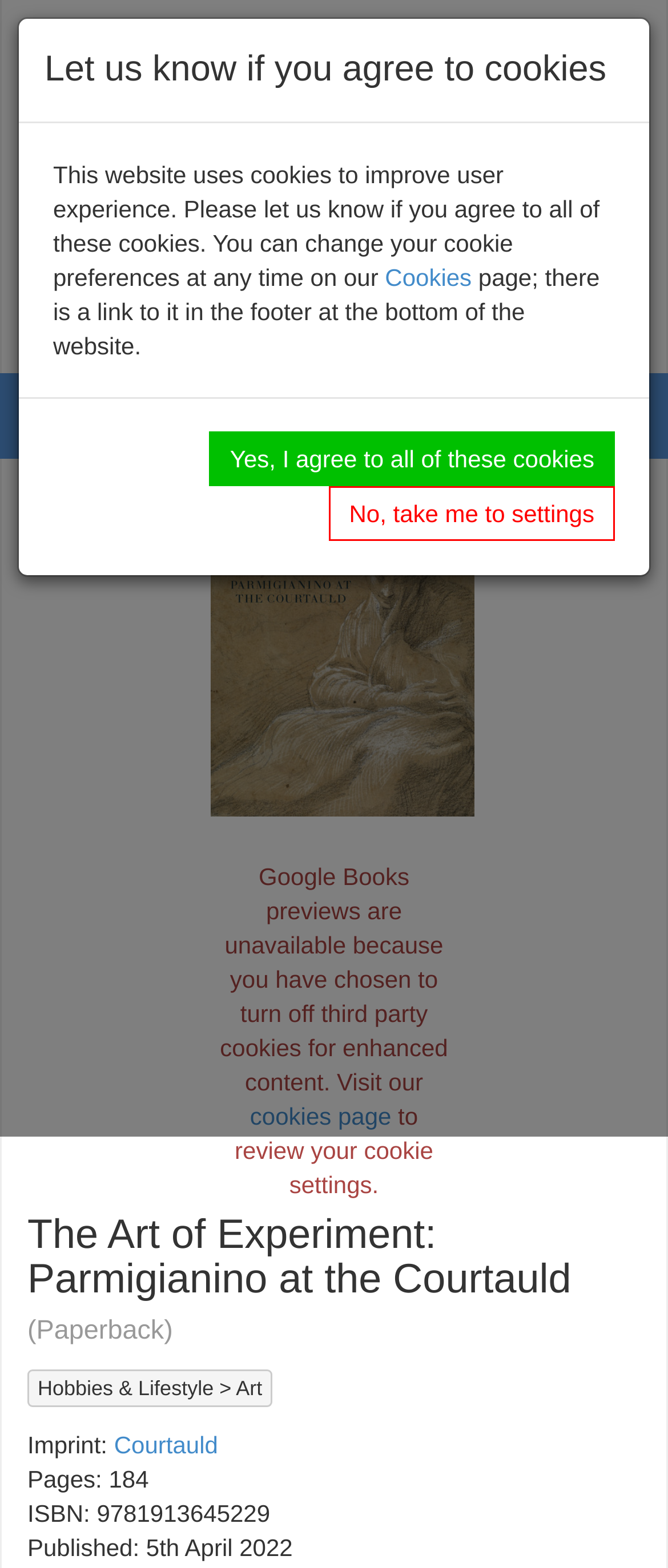Use a single word or phrase to respond to the question:
What is the ISBN of the book?

9781913645229